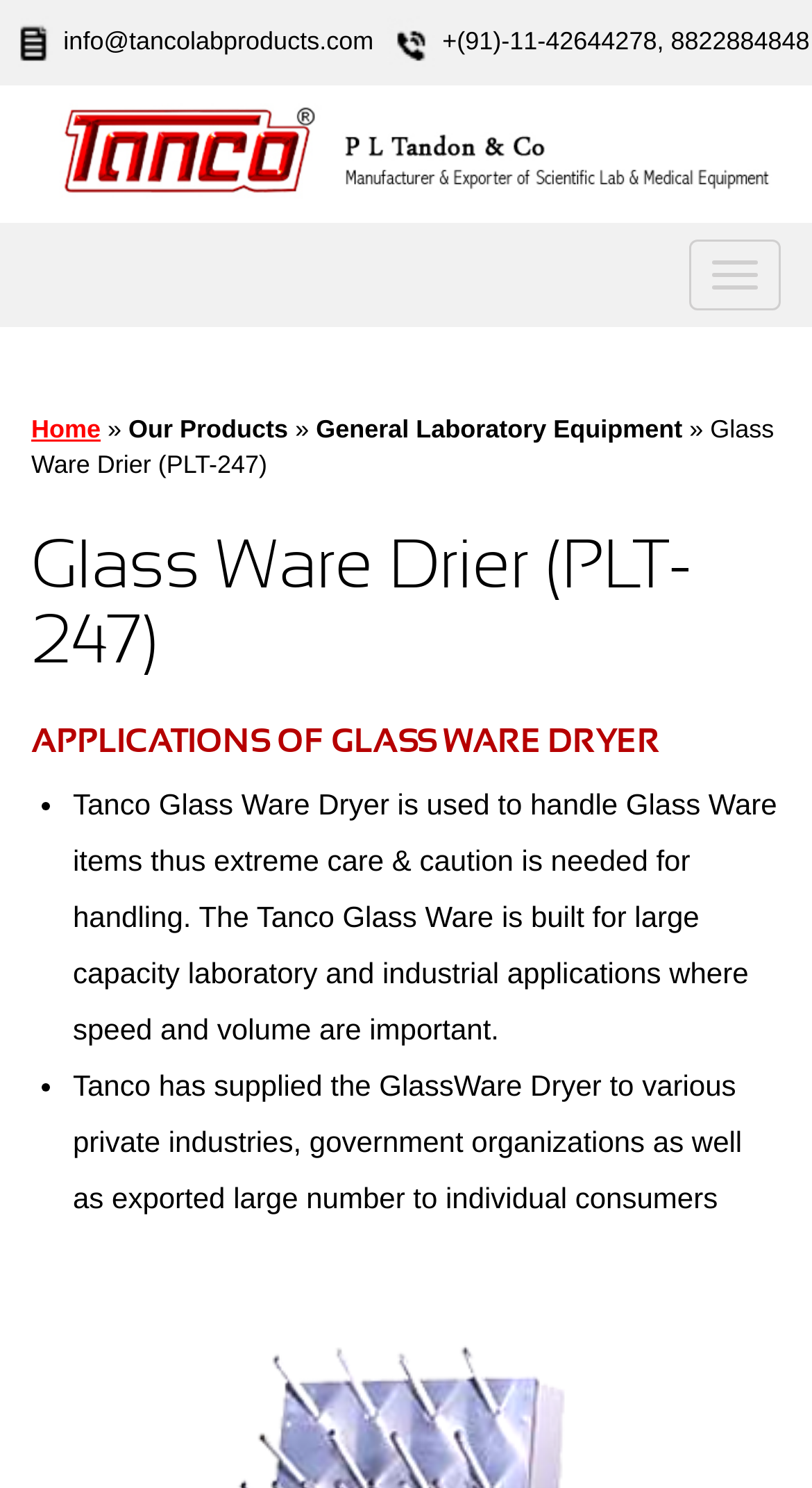Create a detailed description of the webpage's content and layout.

The webpage is about a Glass Ware Dryer manufacturer, supplier, and exporter based in India. At the top left, there is a small image, followed by a link to an email address and a couple of non-descriptive static text elements. To the right of these elements, there is another small image and a static text displaying a phone number.

Below these elements, there is a large link that spans almost the entire width of the page, containing an image. On the right side of this link, there is a button. 

The main content of the webpage is divided into sections. On the top left, there are links to navigate to different pages, including "Home" and "Our Products". Below these links, there is a heading that reads "Glass Ware Drier (PLT-247)". 

The main section of the webpage describes the applications of the Glass Ware Dryer. There is a heading that reads "APPLICATIONS OF GLASS WARE DRYER", followed by a list of two items. The first item describes the use of the Glass Ware Dryer in handling Glass Ware items, emphasizing the need for extreme care and caution. The second item mentions that the company has supplied the GlassWare Dryer to various industries, organizations, and individual consumers.